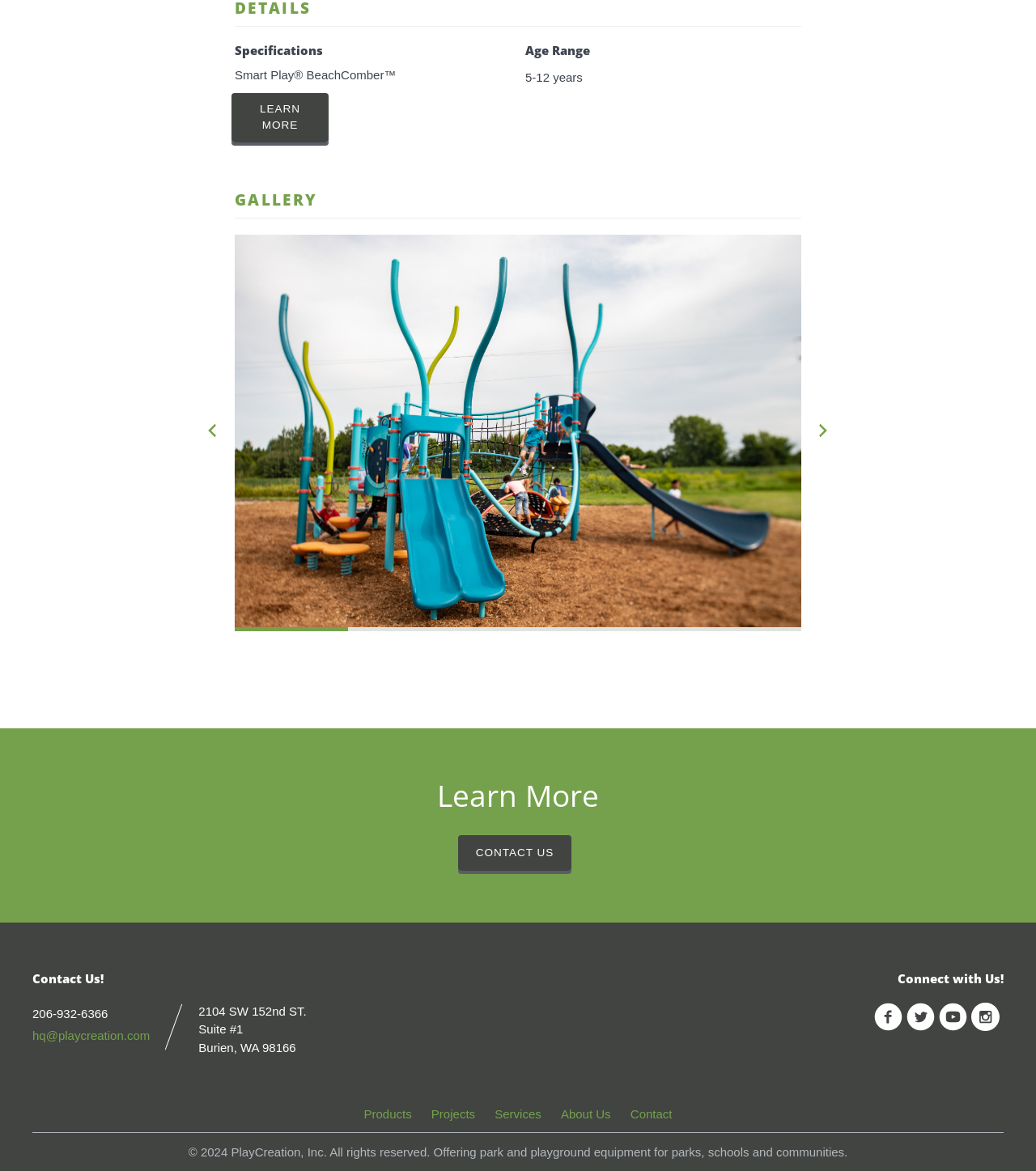Give a one-word or short phrase answer to the question: 
What is the age range for Smart Play BeachComber?

5-12 years